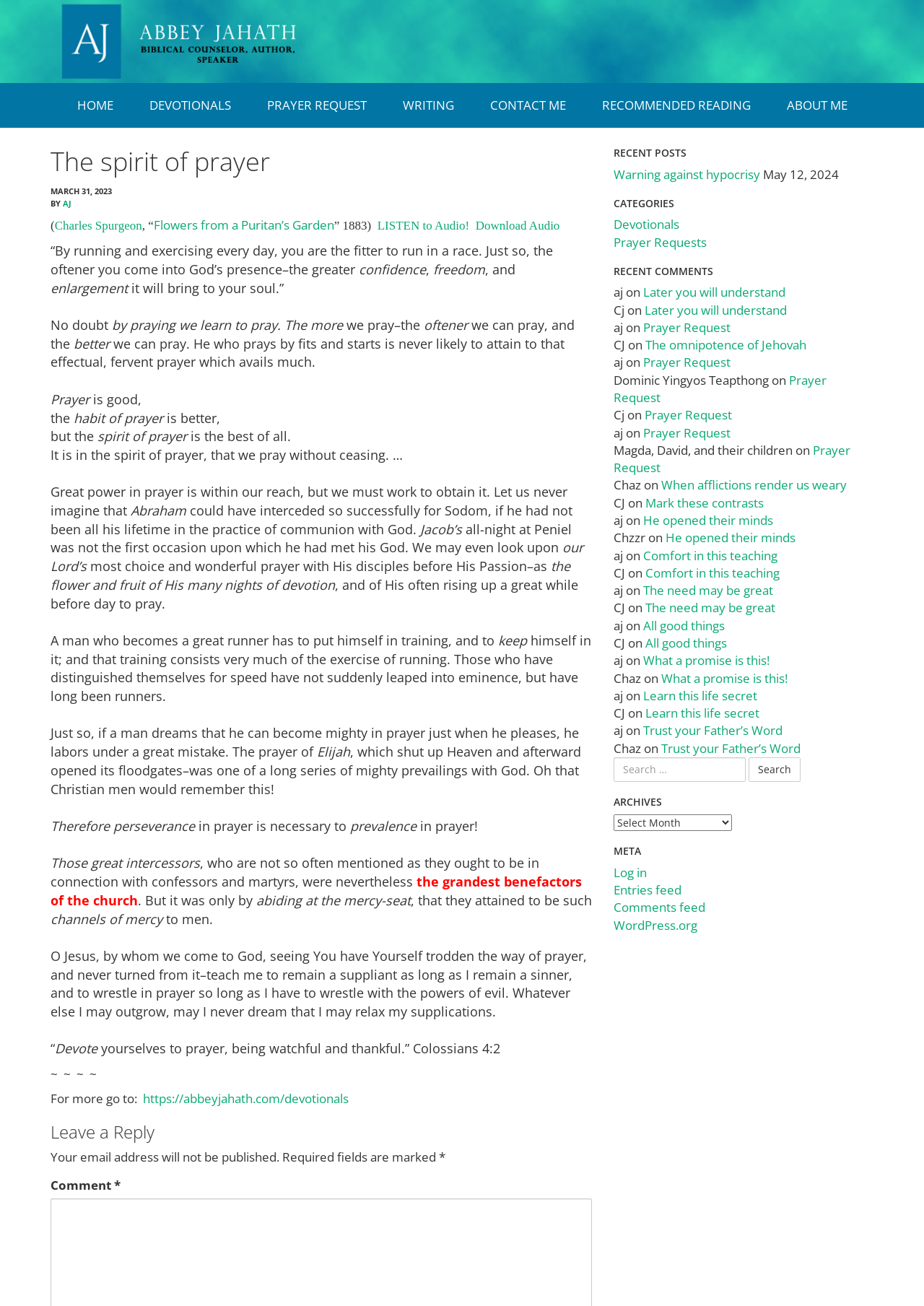Given the description of a UI element: "Leslie Roth", identify the bounding box coordinates of the matching element in the webpage screenshot.

None